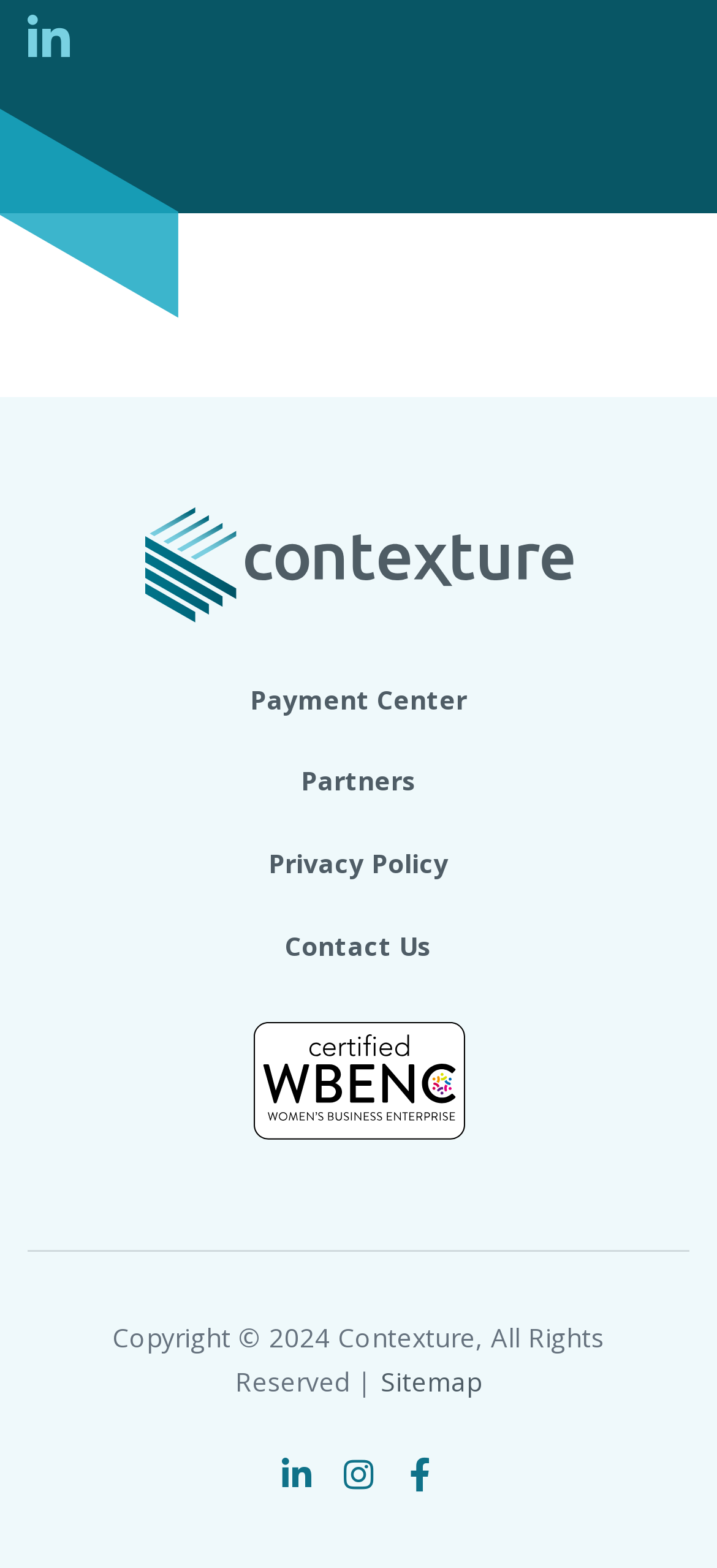Please determine the bounding box coordinates of the area that needs to be clicked to complete this task: 'view Privacy Policy'. The coordinates must be four float numbers between 0 and 1, formatted as [left, top, right, bottom].

[0.374, 0.539, 0.626, 0.561]